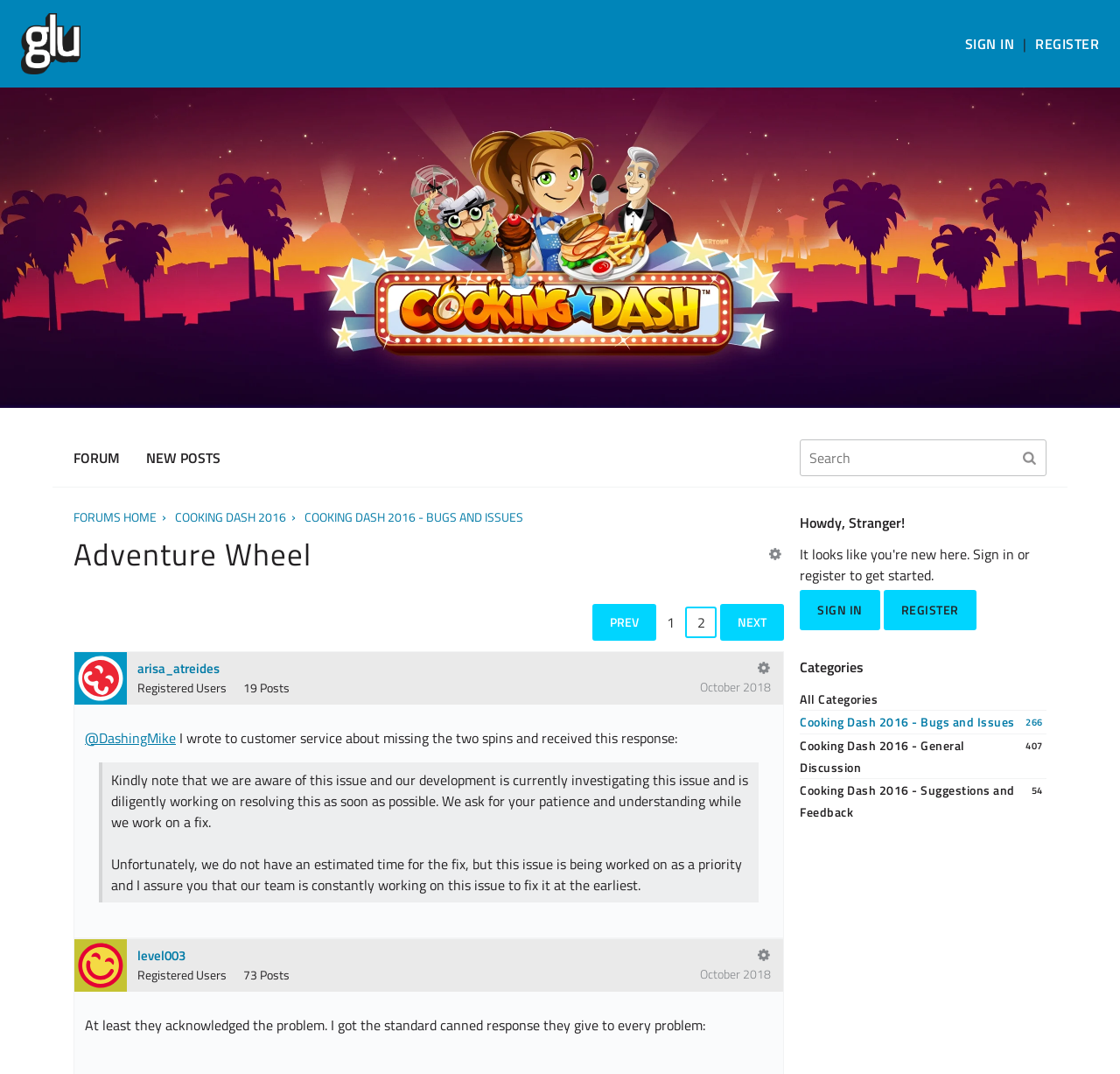Can you find the bounding box coordinates for the element that needs to be clicked to execute this instruction: "Explore the 'BEAUTY & STYLE' category"? The coordinates should be given as four float numbers between 0 and 1, i.e., [left, top, right, bottom].

None